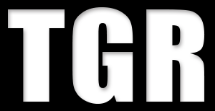What does the simplicity of the text evoke?
Refer to the screenshot and deliver a thorough answer to the question presented.

According to the caption, the simplicity and clarity of the text may evoke feelings of professionalism and sophistication, making it suitable for a variety of contexts.